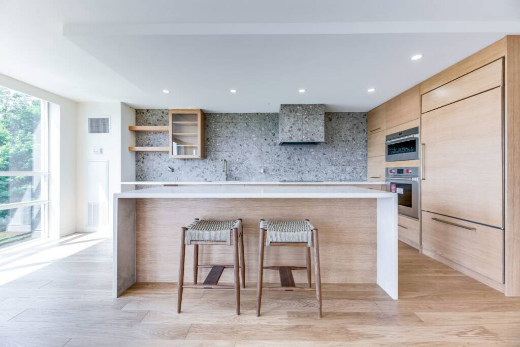How does the natural light affect the room?
Please provide a full and detailed response to the question.

The caption states that natural light floods the area through expansive windows, which enhances the open feel of the room, implying that the natural light makes the space feel more spacious and airy.